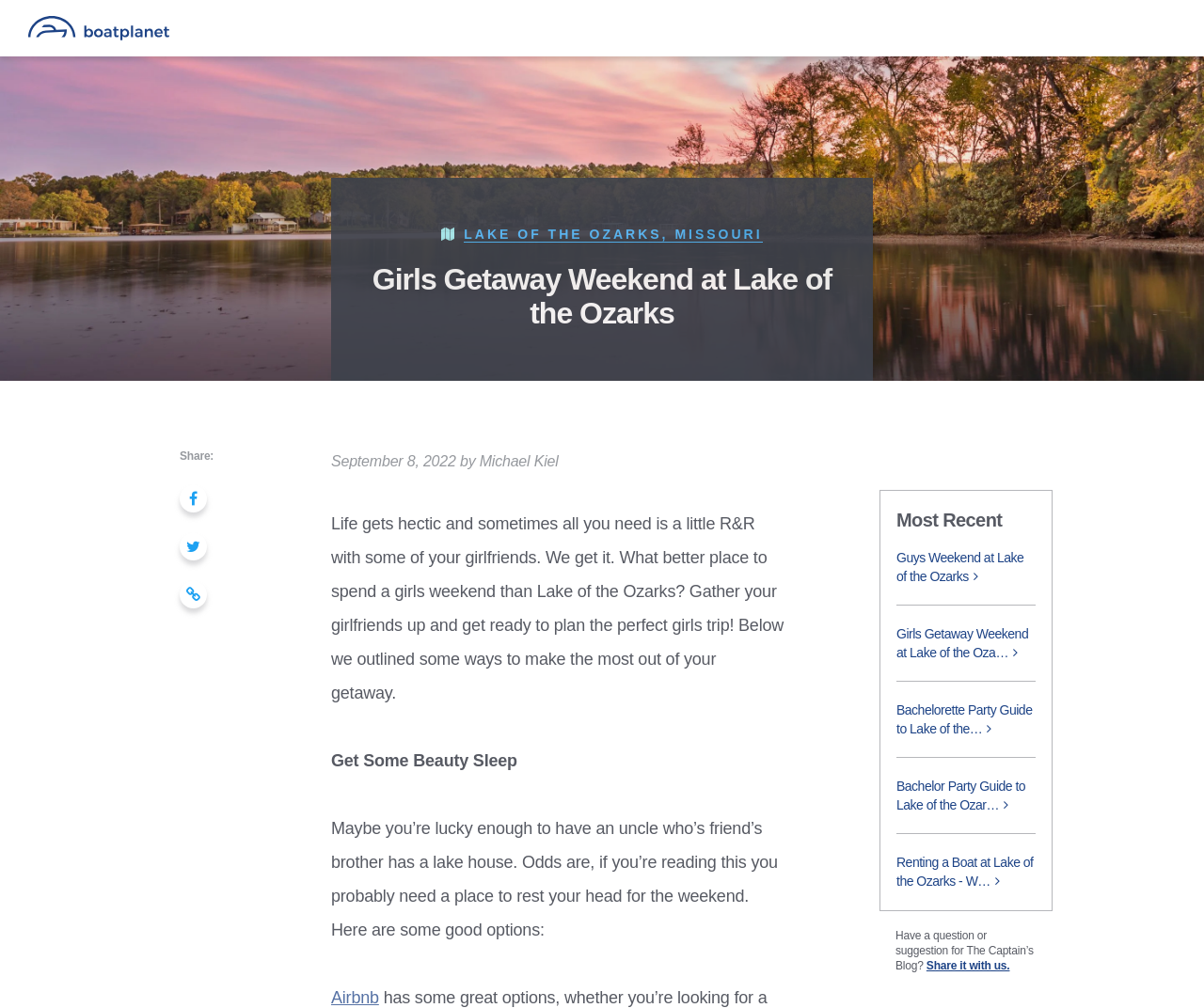What is the purpose of the girls trip?
Provide a fully detailed and comprehensive answer to the question.

I found the answer by reading the static text element which says 'Life gets hectic and sometimes all you need is a little R&R with some of your girlfriends.' This suggests that the purpose of the girls trip is to relax and recharge.